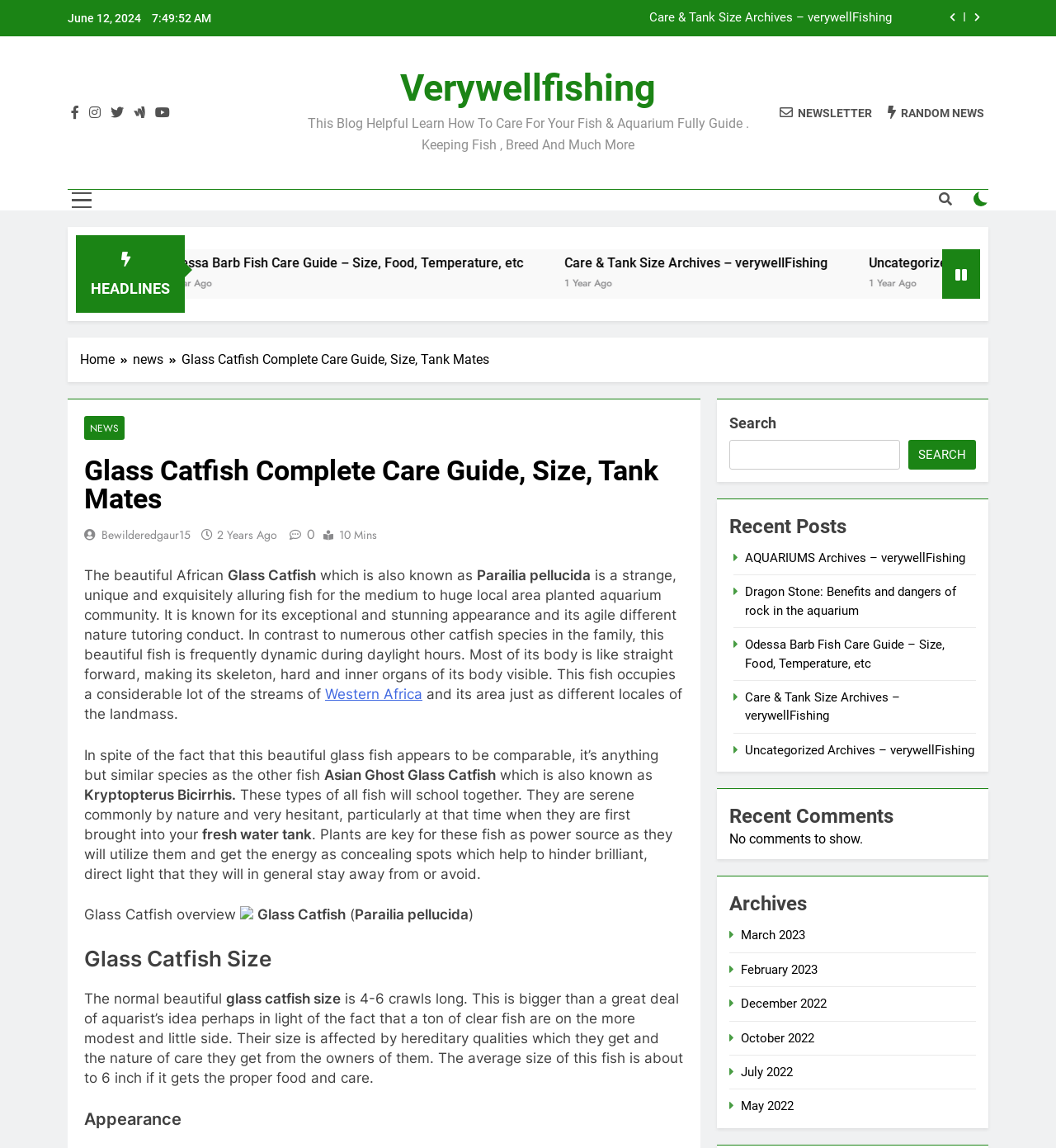What is the name of the fish being described?
Can you give a detailed and elaborate answer to the question?

The webpage is describing the Glass Catfish, which is also known as Parailia pellucida, as indicated in the text 'The beautiful African Glass Catfish which is also known as Parailia pellucida'.